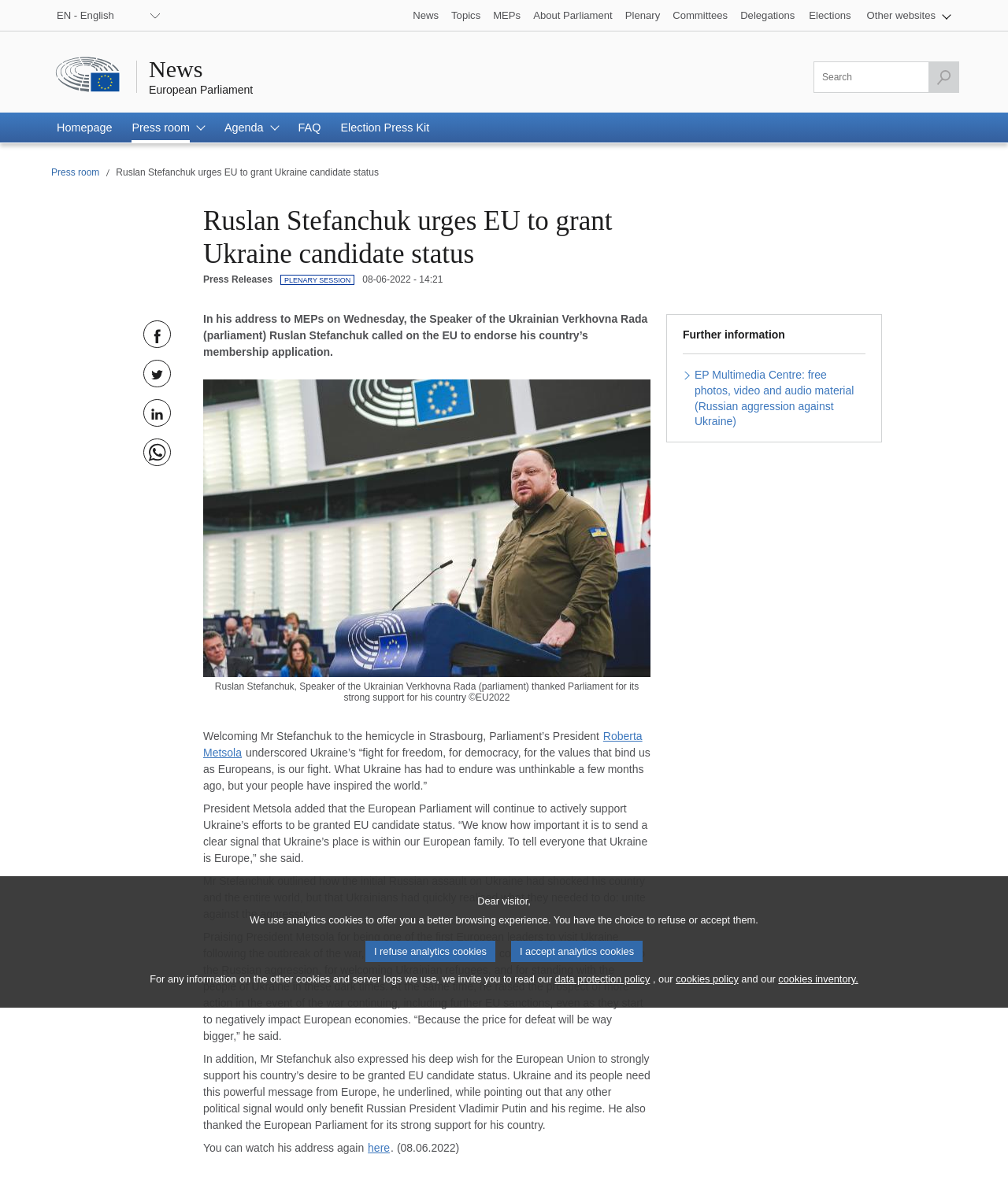Give an extensive and precise description of the webpage.

This webpage is about a news article from the European Parliament, specifically a speech by Ruslan Stefanchuk, the Speaker of the Ukrainian Verkhovna Rada (parliament), urging the EU to grant Ukraine candidate status. 

At the top of the page, there is a navigation menu with several links, including "News", "Topics", "MEPs", "About Parliament", "Plenary", "Committees", "Delegations", and "Elections". Below this menu, there is a search bar and a button to launch the search.

On the left side of the page, there is a secondary navigation menu with links to "Homepage", "Press room", "Agenda", "FAQ", and "Election Press Kit". 

The main content of the page is divided into several sections. The first section has a heading with the title of the article and a brief summary of the speech. Below this, there is a figure with an image of Ruslan Stefanchuk, accompanied by a caption and a link to the image.

The article itself is divided into several paragraphs, describing the speech and the context in which it was given. The text is interspersed with links to other relevant pages, such as the European Parliament's President, Roberta Metsola, and a multimedia center with photos, video, and audio material related to the Russian aggression against Ukraine.

At the bottom of the page, there is a section with further information, including a link to the EP Multimedia Centre. There are also social media links to Facebook, Twitter, LinkedIn, and WhatsApp.